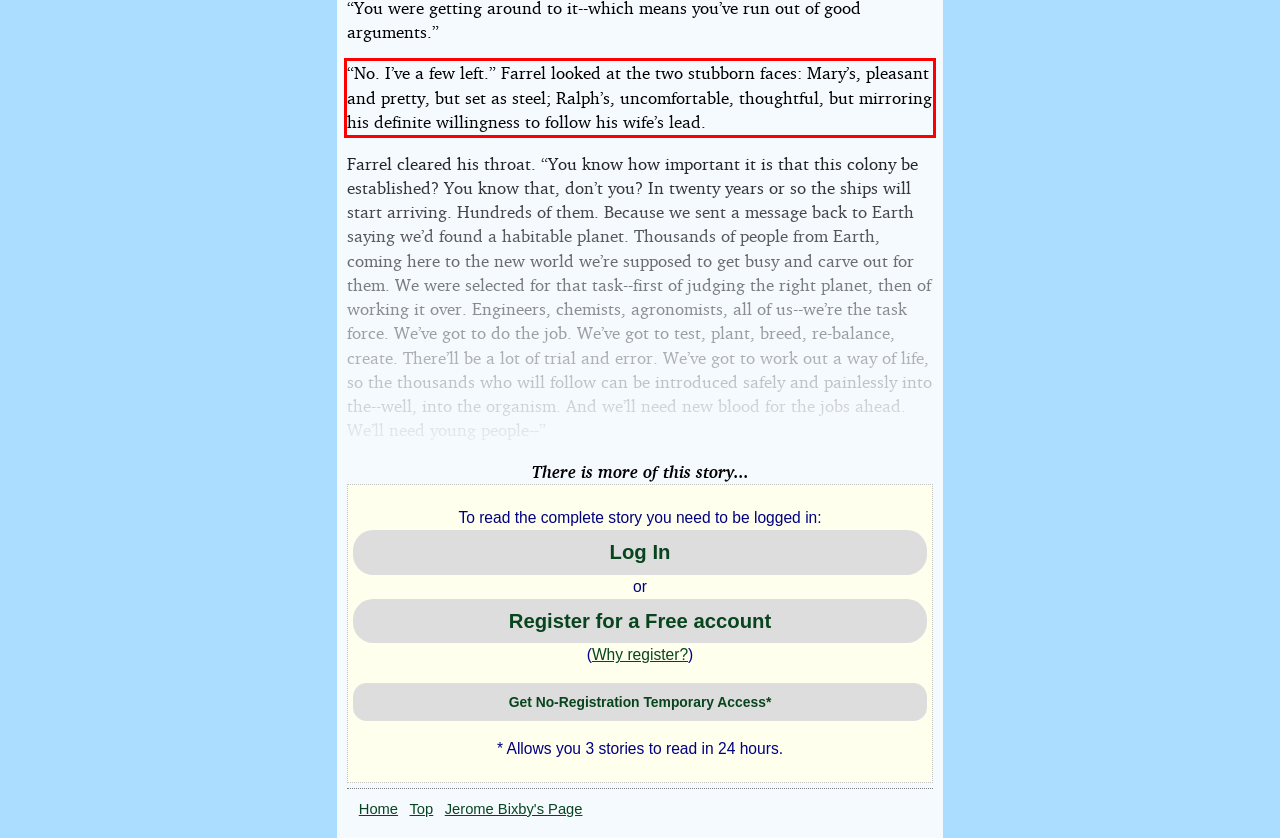Identify the text inside the red bounding box in the provided webpage screenshot and transcribe it.

“No. I’ve a few left.” Farrel looked at the two stubborn faces: Mary’s, pleasant and pretty, but set as steel; Ralph’s, uncomfortable, thoughtful, but mirroring his definite willingness to follow his wife’s lead.